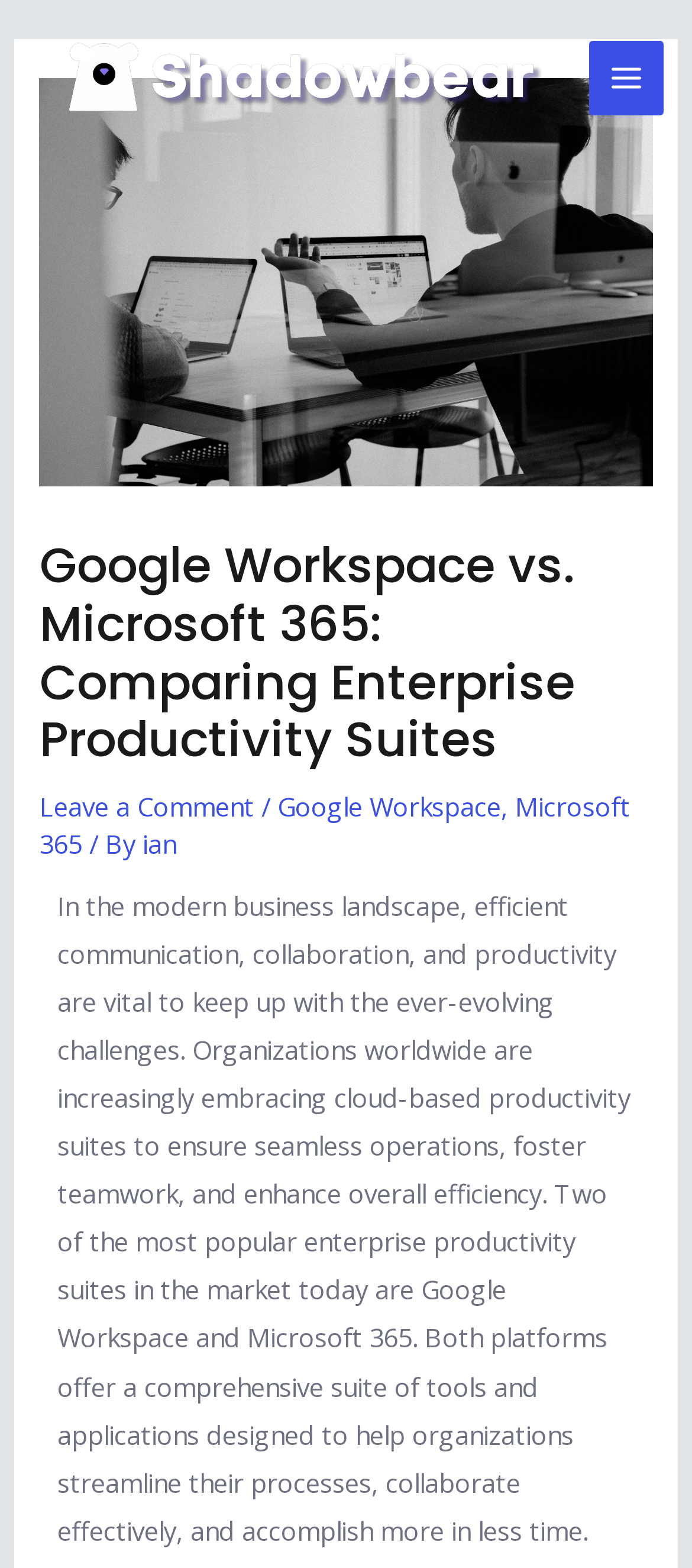Given the description of the UI element: "Leave a Comment", predict the bounding box coordinates in the form of [left, top, right, bottom], with each value being a float between 0 and 1.

[0.058, 0.503, 0.368, 0.526]